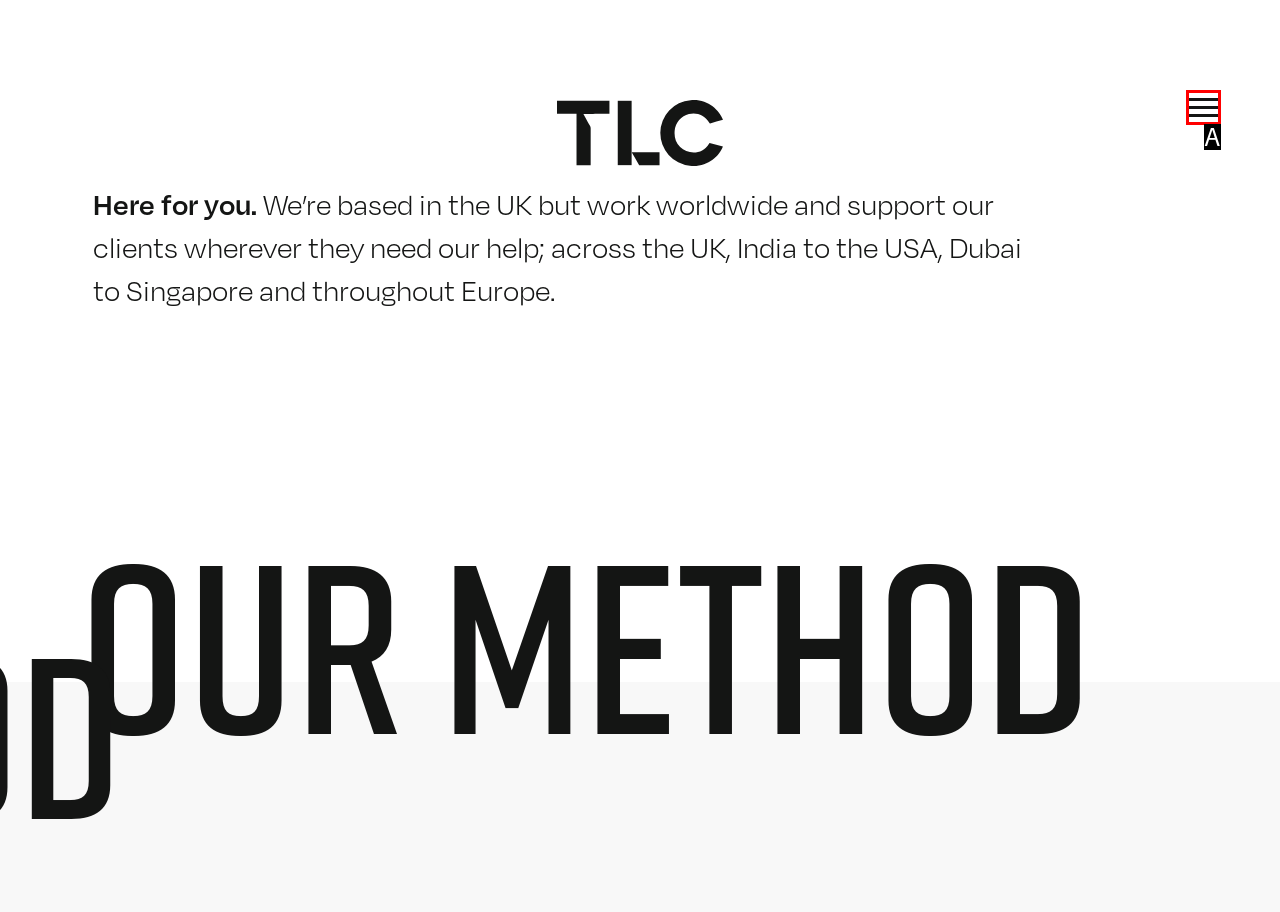Based on the element description: parent_node: OUR WORK aria-label="Toggle menu", choose the HTML element that matches best. Provide the letter of your selected option.

A